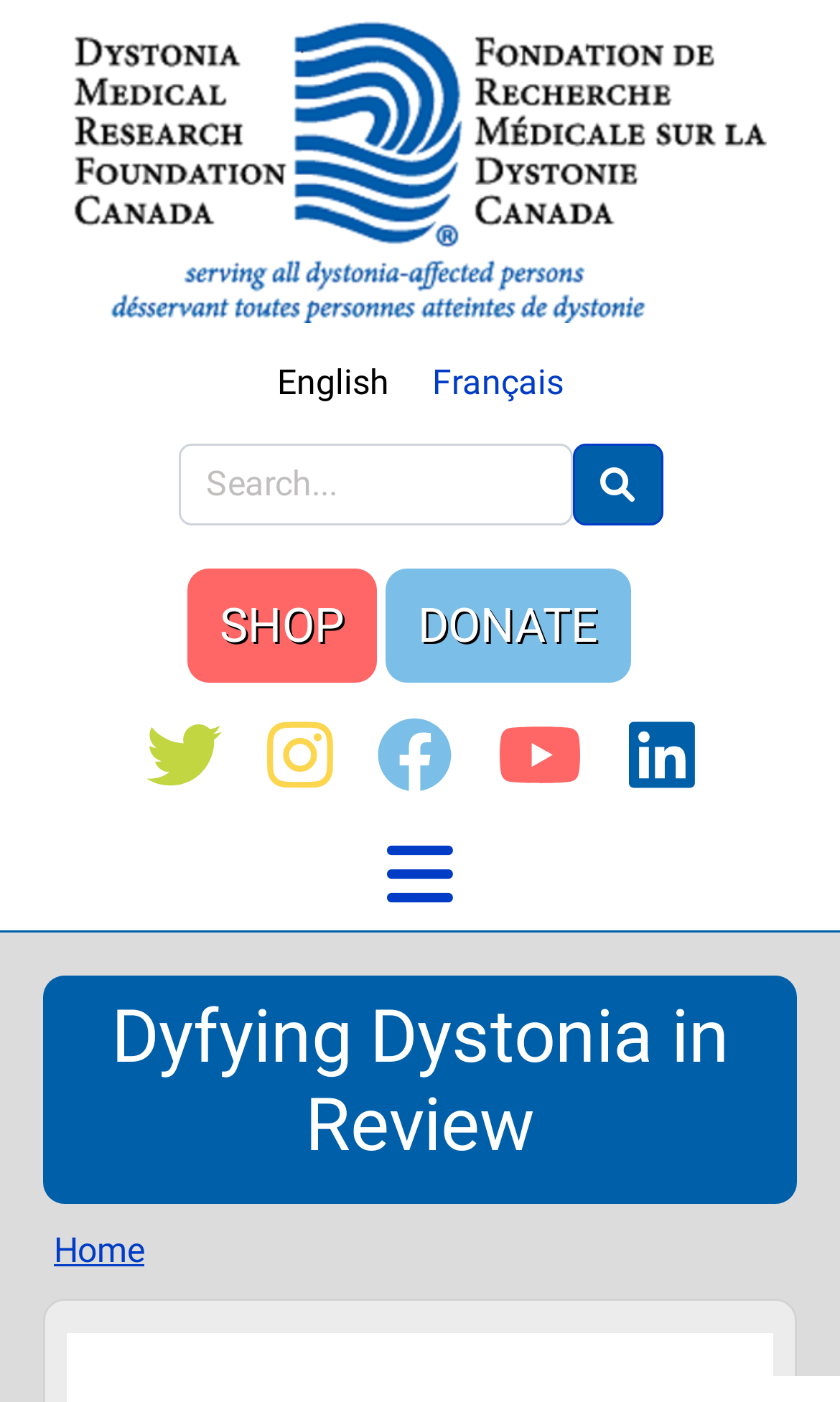What is the topic of the webpage?
Please respond to the question with a detailed and informative answer.

The webpage appears to be related to dystonia, a medical condition, as indicated by the presence of the 'Dyfying Dystonia in Review' heading and the 'Dystonia Medical Research Foundation Canada' title.